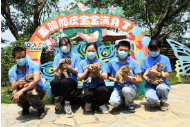Provide a one-word or short-phrase answer to the question:
How many tiger cubs are being held by the individuals?

Six